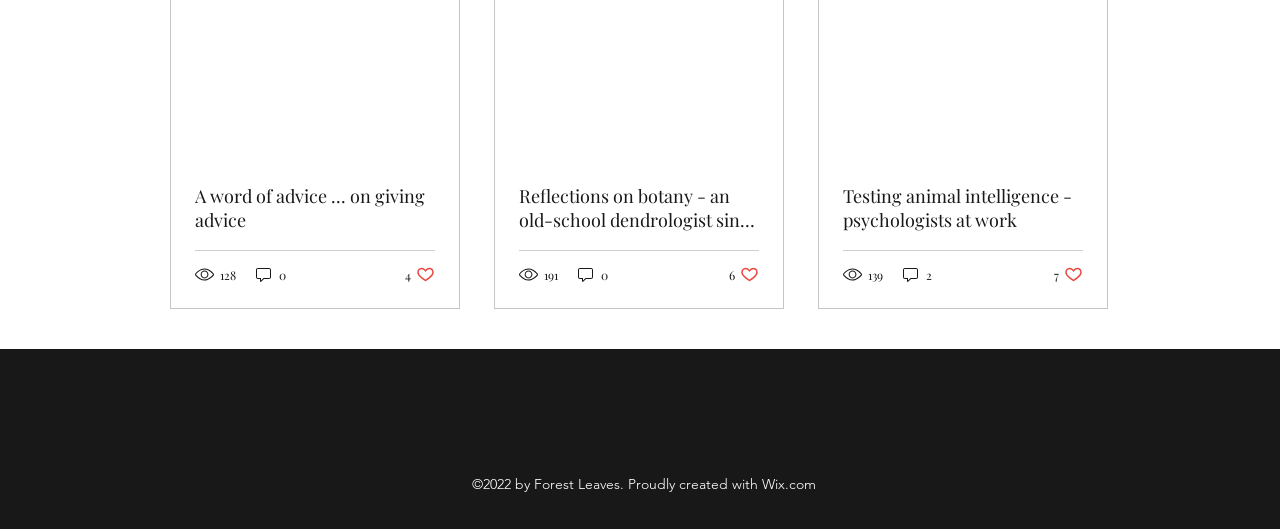What is the copyright year mentioned at the bottom of the page?
Analyze the image and deliver a detailed answer to the question.

I found the answer by reading the copyright text at the bottom of the page, which states '©2022 by Forest Leaves. Proudly created with Wix.com'.